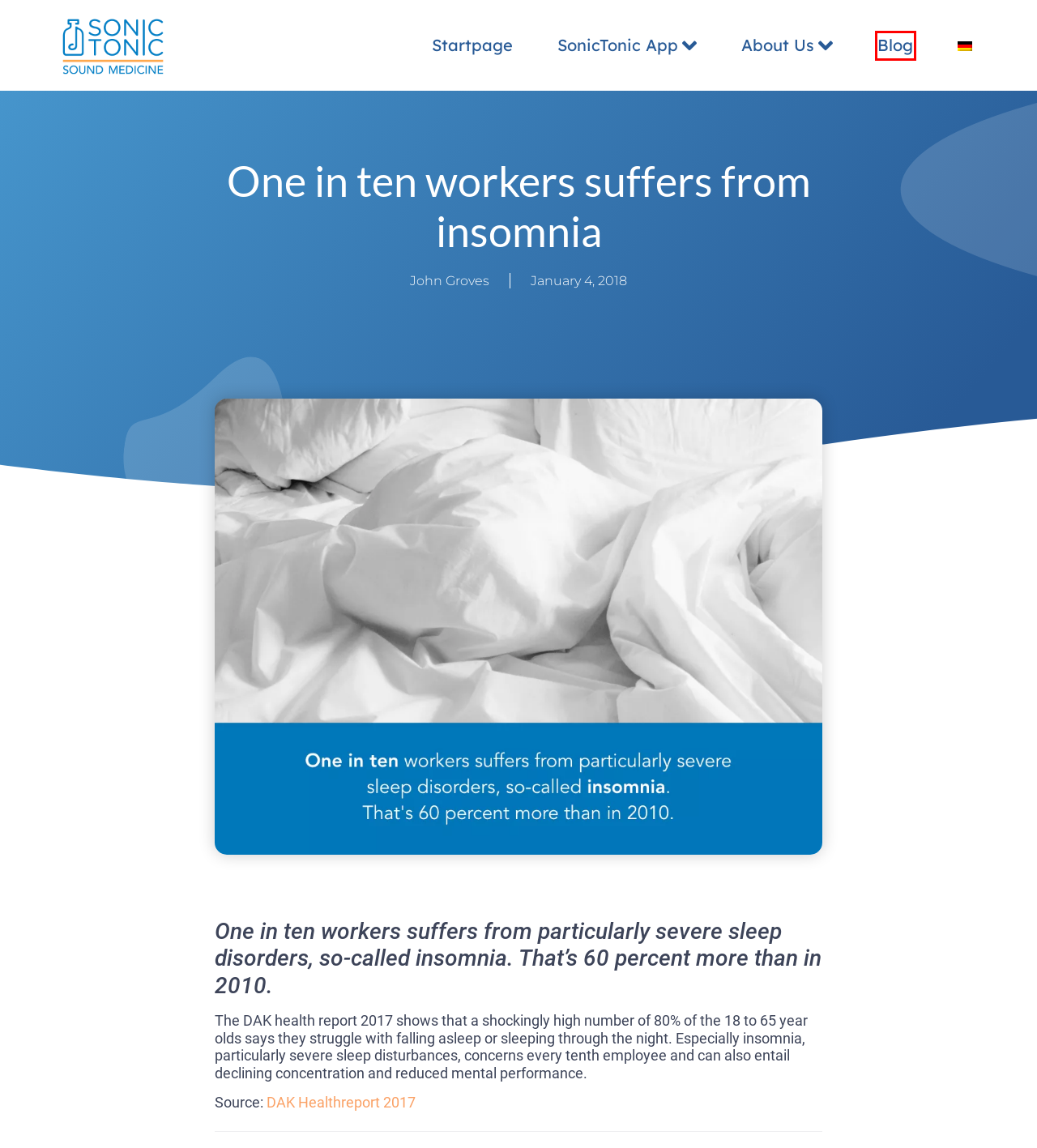Given a webpage screenshot with a UI element marked by a red bounding box, choose the description that best corresponds to the new webpage that will appear after clicking the element. The candidates are:
A. The Melatonin Miracle - SonicTonic
B. Knowledge Pyramid - SonicTonic
C. PAVLOVE - SonicTonic
D. People are taking more sleep medications - SonicTonic
E. Support - SonicTonic
F. Blog - SonicTonic
G. SonicTonic - Receptive Sound Therapy
H. Ingredients - SonicTonic

F